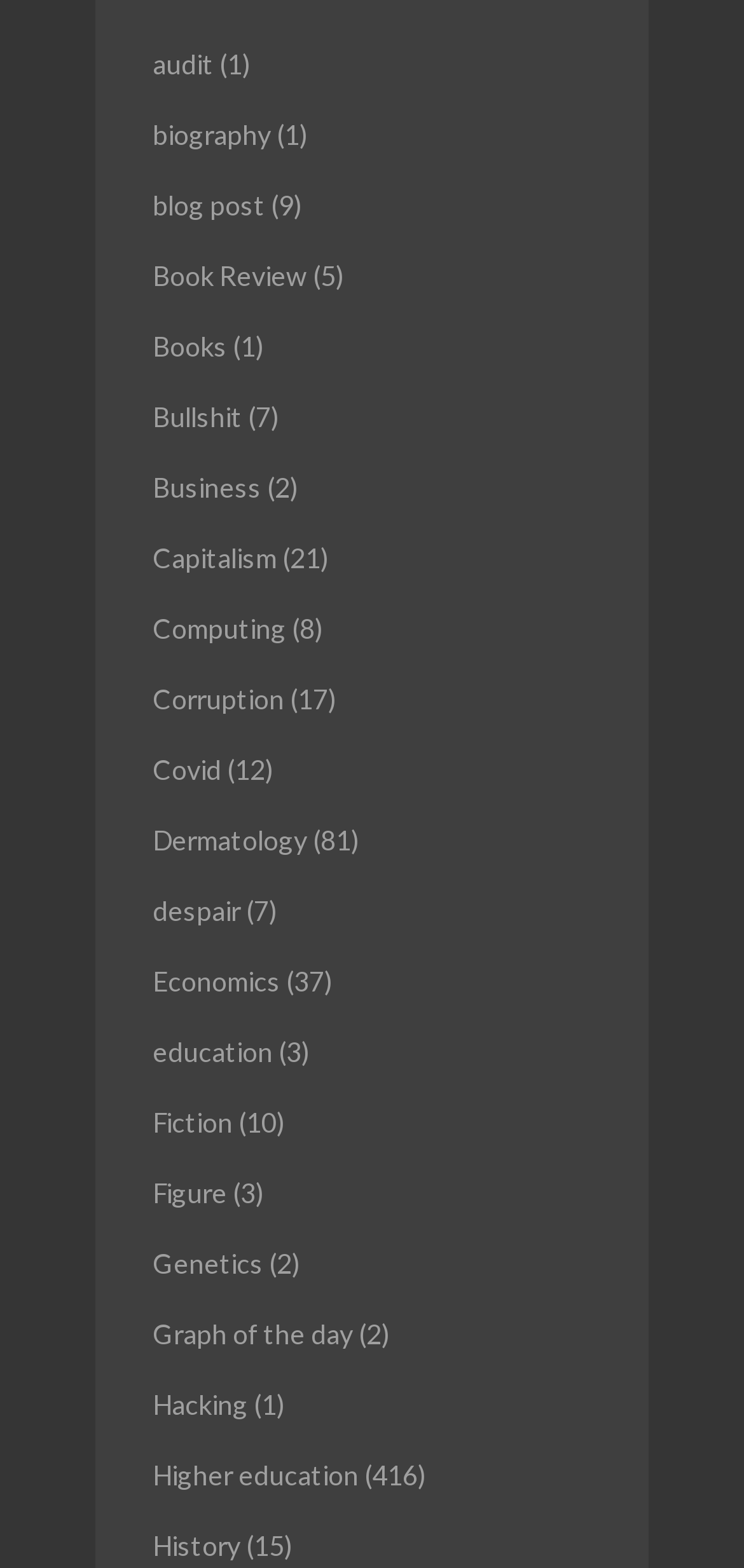Is there a topic related to technology?
Refer to the screenshot and answer in one word or phrase.

Yes